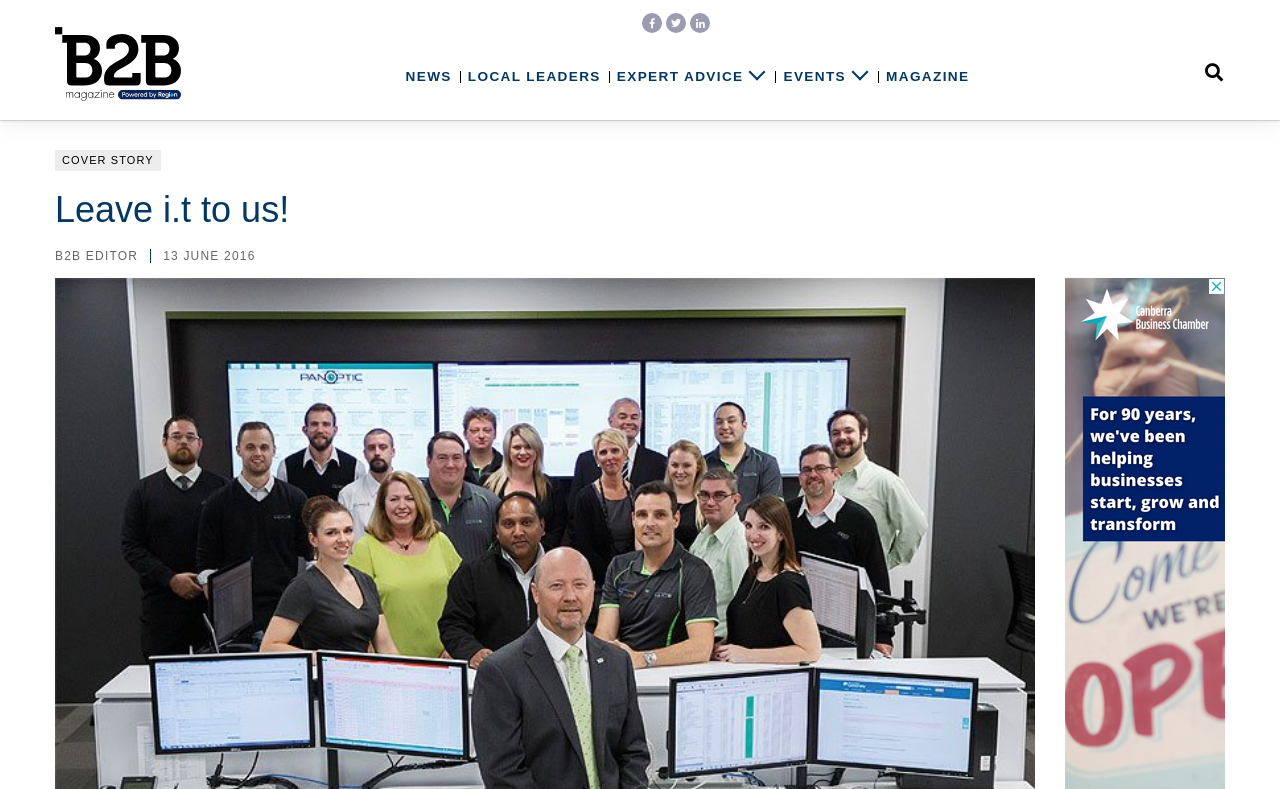Please find the bounding box coordinates of the element that must be clicked to perform the given instruction: "visit B2B Magazine". The coordinates should be four float numbers from 0 to 1, i.e., [left, top, right, bottom].

[0.043, 0.024, 0.141, 0.136]